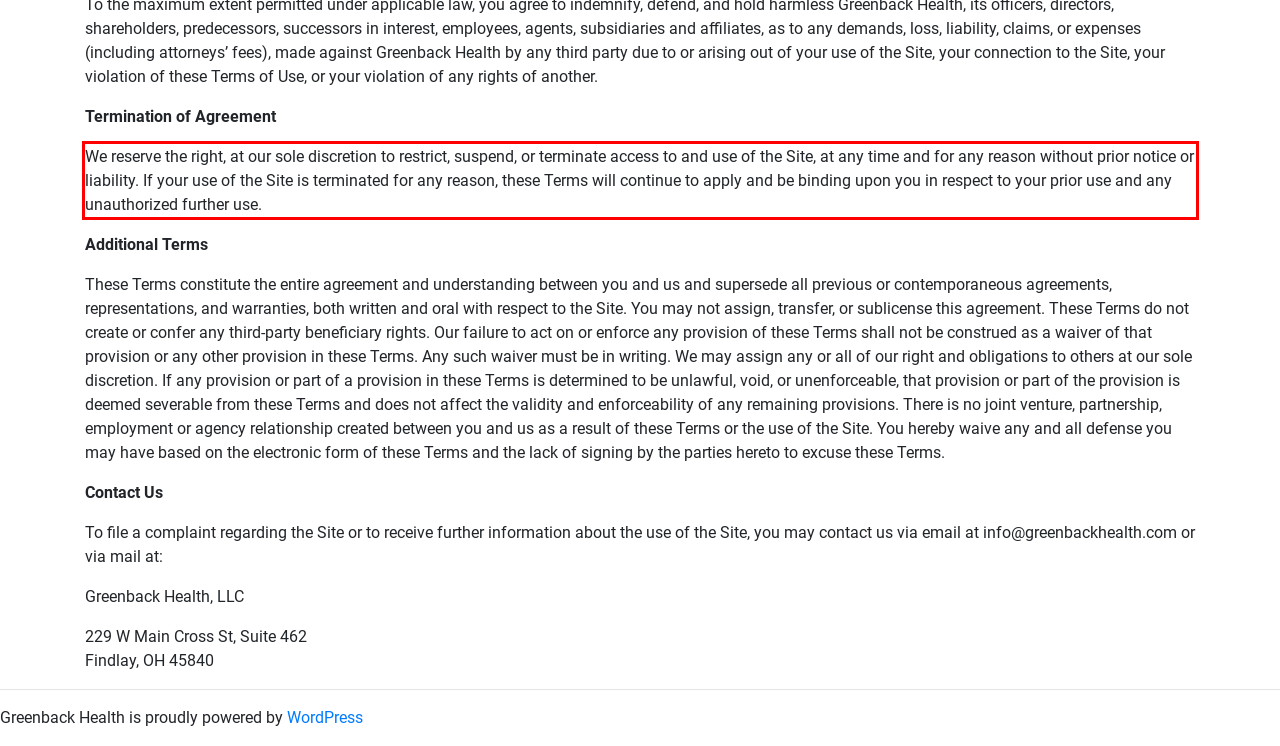Given a webpage screenshot with a red bounding box, perform OCR to read and deliver the text enclosed by the red bounding box.

We reserve the right, at our sole discretion to restrict, suspend, or terminate access to and use of the Site, at any time and for any reason without prior notice or liability. If your use of the Site is terminated for any reason, these Terms will continue to apply and be binding upon you in respect to your prior use and any unauthorized further use.